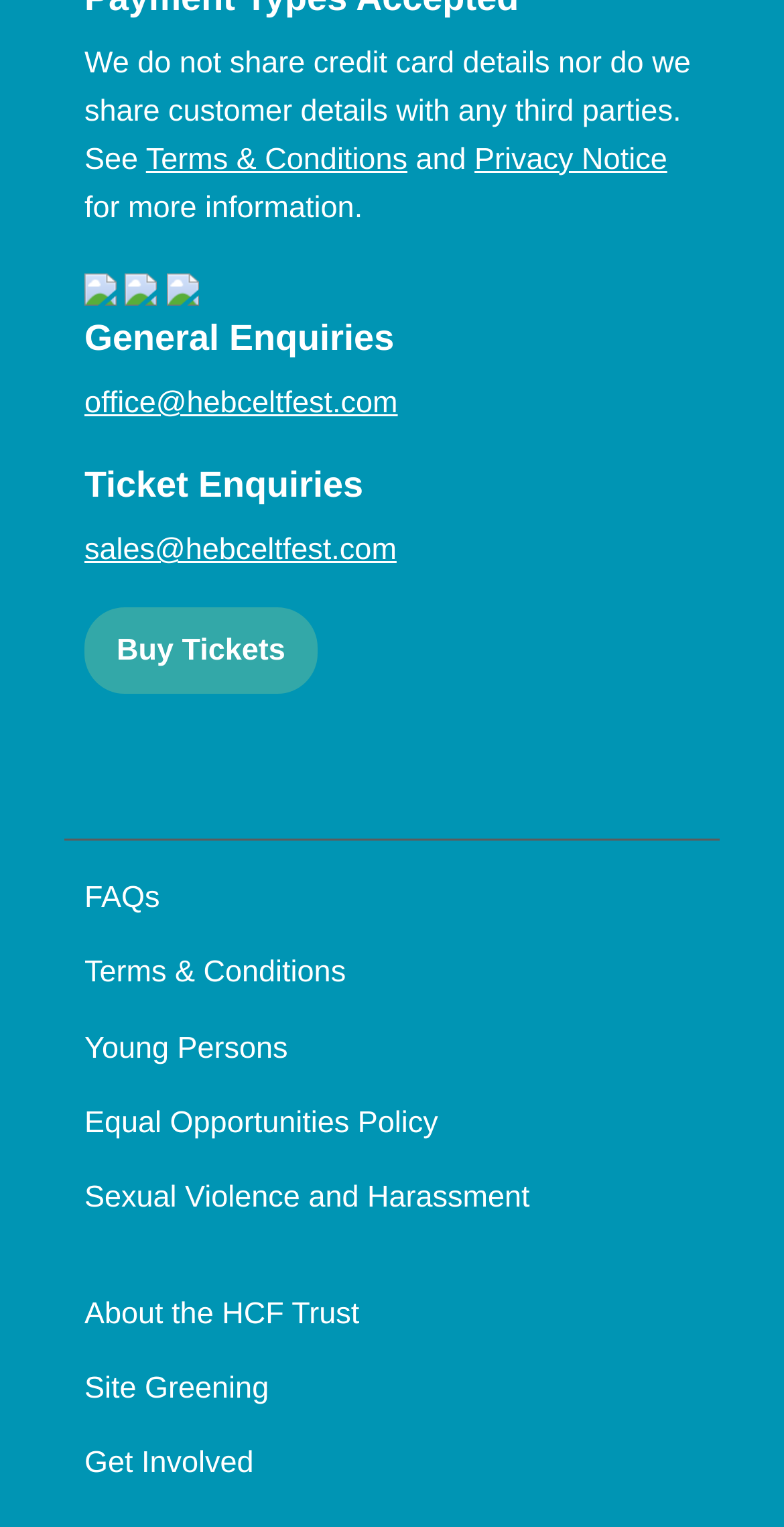Please provide the bounding box coordinate of the region that matches the element description: About the HCF Trust. Coordinates should be in the format (top-left x, top-left y, bottom-right x, bottom-right y) and all values should be between 0 and 1.

[0.108, 0.836, 0.892, 0.885]